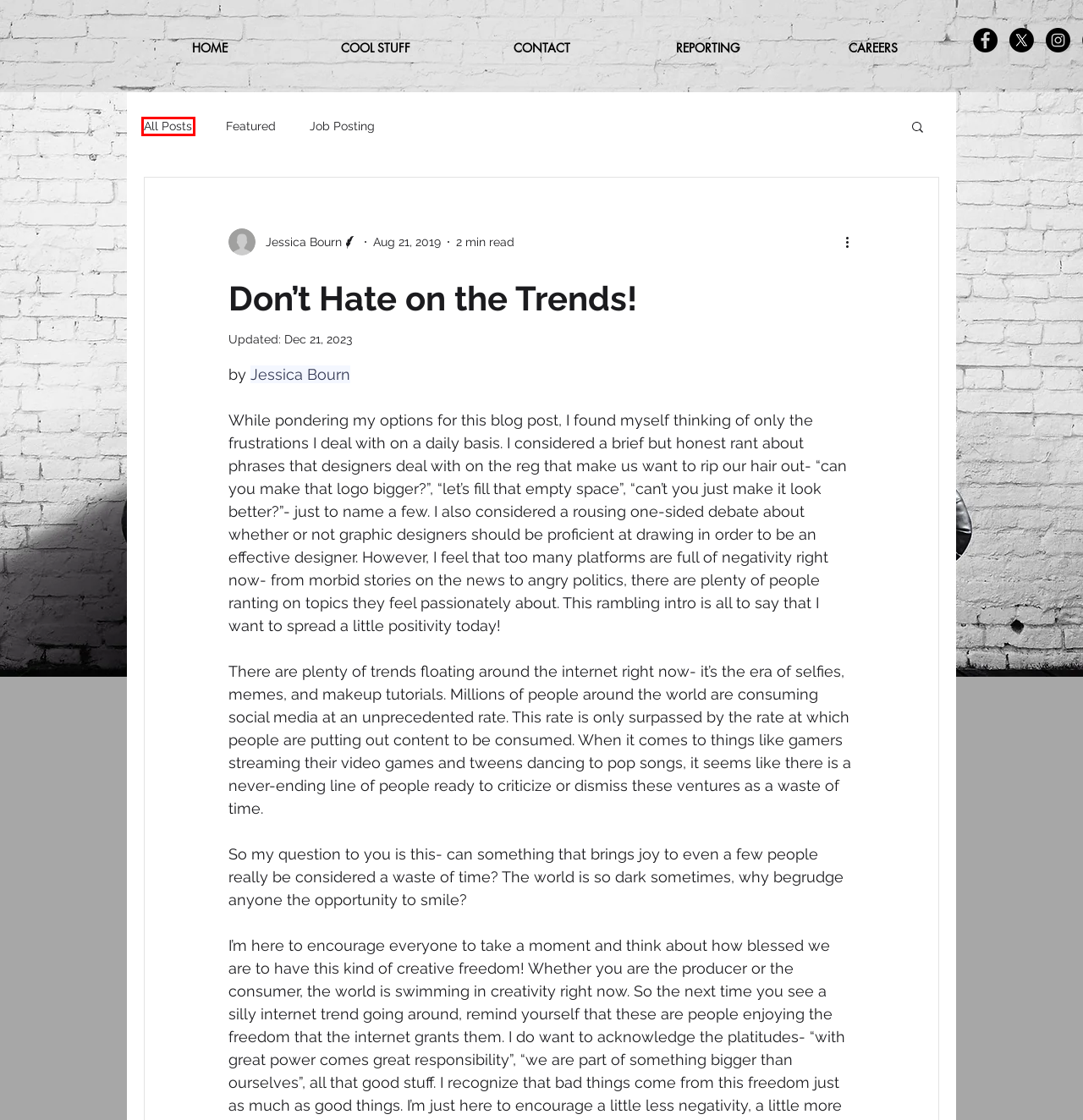Examine the screenshot of a webpage with a red bounding box around a specific UI element. Identify which webpage description best matches the new webpage that appears after clicking the element in the red bounding box. Here are the candidates:
A. Reporting | Mansell Media | United States
B. CAREERS | Mansell Media
C. Why Use Graphic Design?
D. Featured
E. Job Posting
F. The Business Checklist from a College Senior
G. BLOG | Mansell Media
H. Marketing Agency | United States | Mansell Media

G